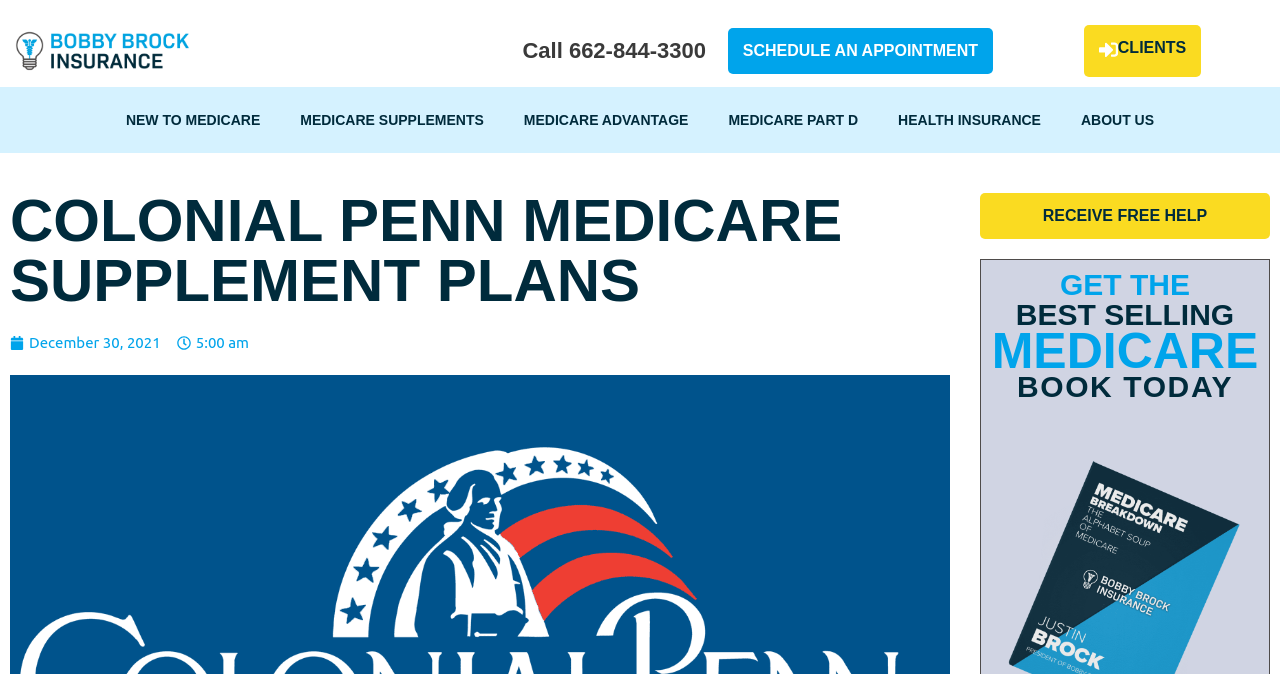What can you do to get help?
Using the image, provide a concise answer in one word or a short phrase.

Receive free help